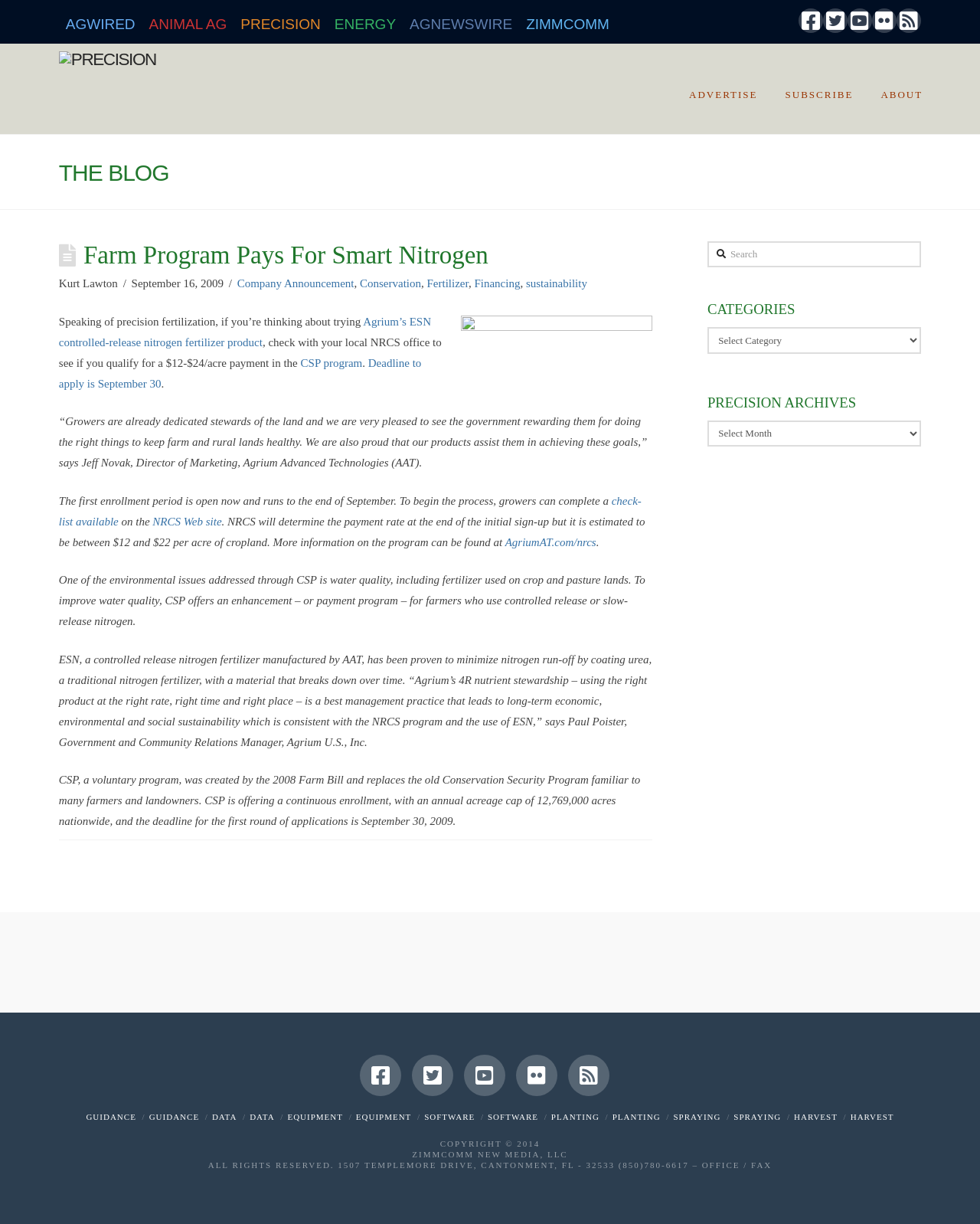Locate the bounding box coordinates of the element's region that should be clicked to carry out the following instruction: "Click on the 'Precision' link". The coordinates need to be four float numbers between 0 and 1, i.e., [left, top, right, bottom].

[0.06, 0.041, 0.159, 0.056]